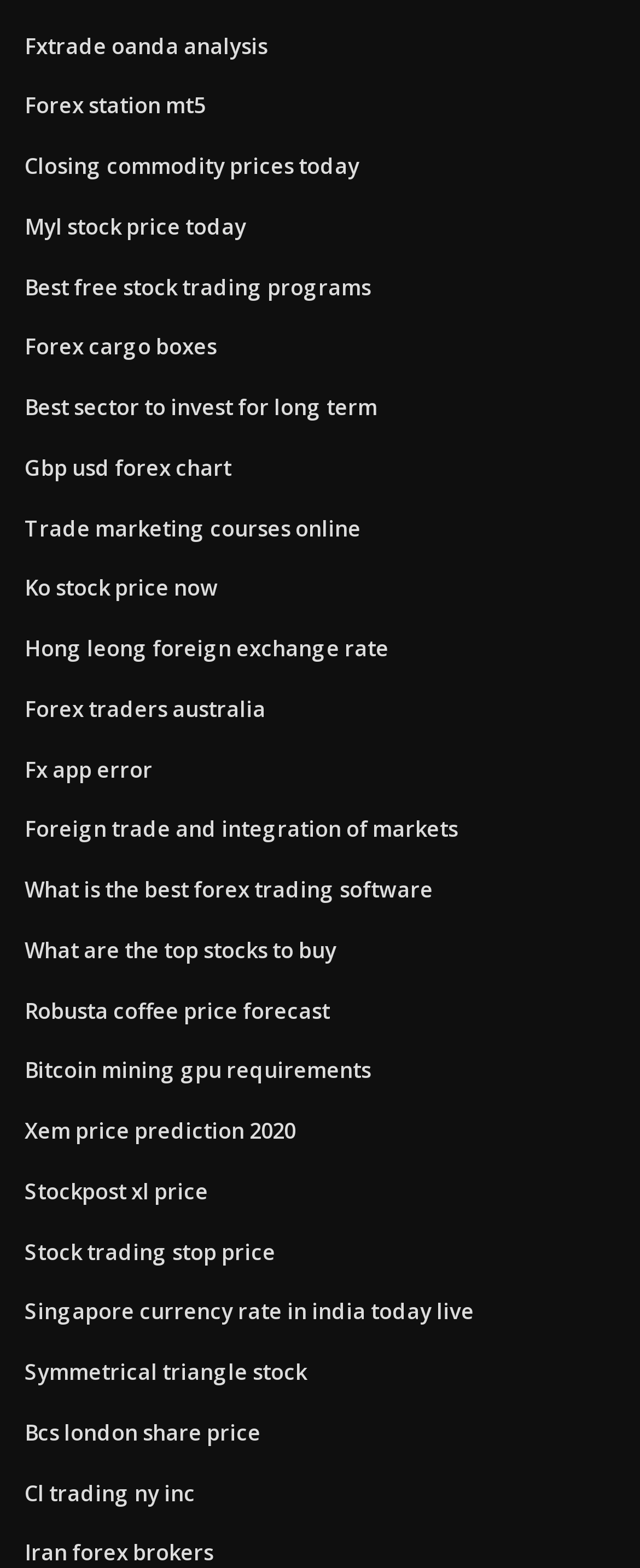Identify the bounding box coordinates of the section to be clicked to complete the task described by the following instruction: "Get information on What is the best forex trading software". The coordinates should be four float numbers between 0 and 1, formatted as [left, top, right, bottom].

[0.038, 0.558, 0.677, 0.577]